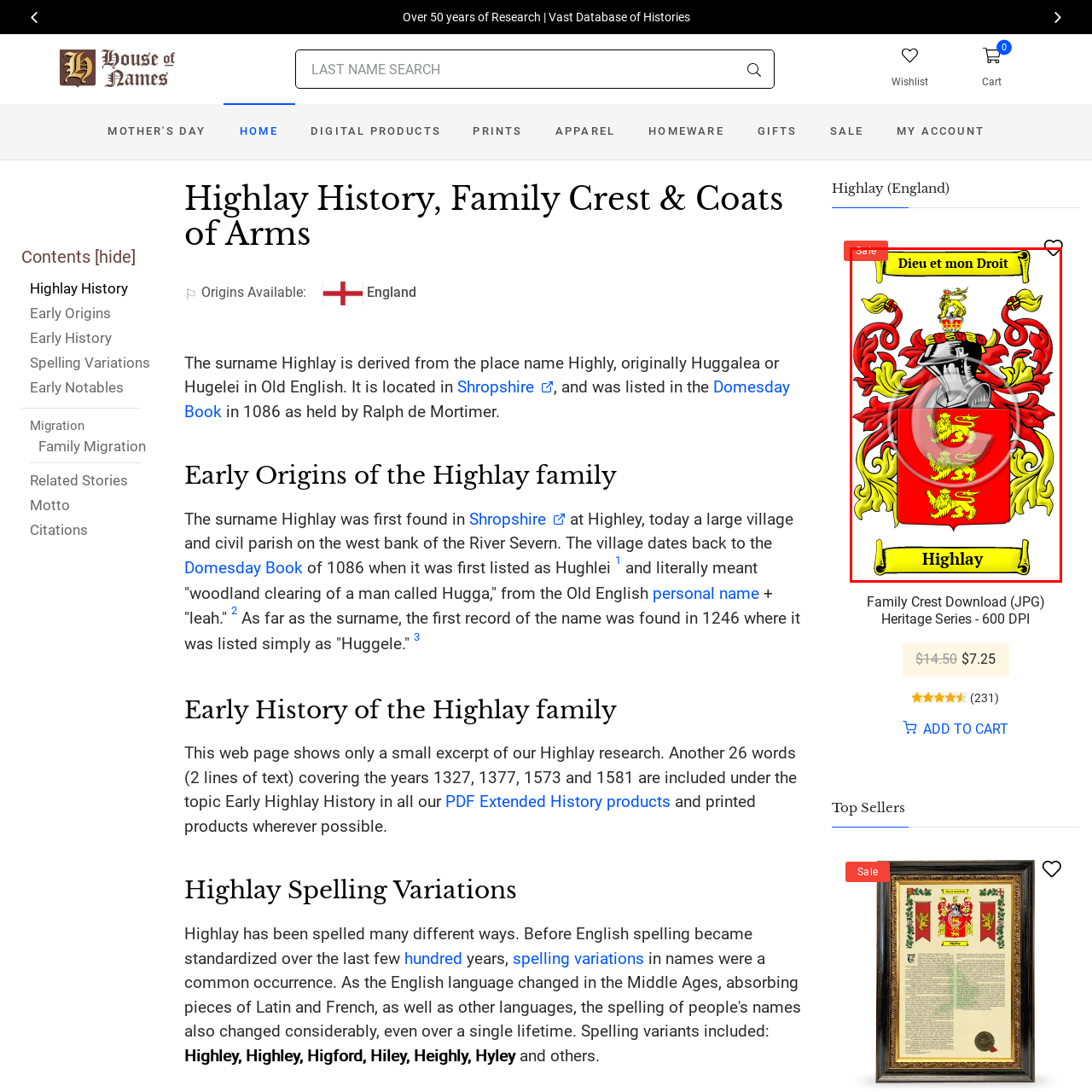Observe the image within the red boundary, What is the motto of the Highlay family? Respond with a one-word or short phrase answer.

Dieu et mon Droit